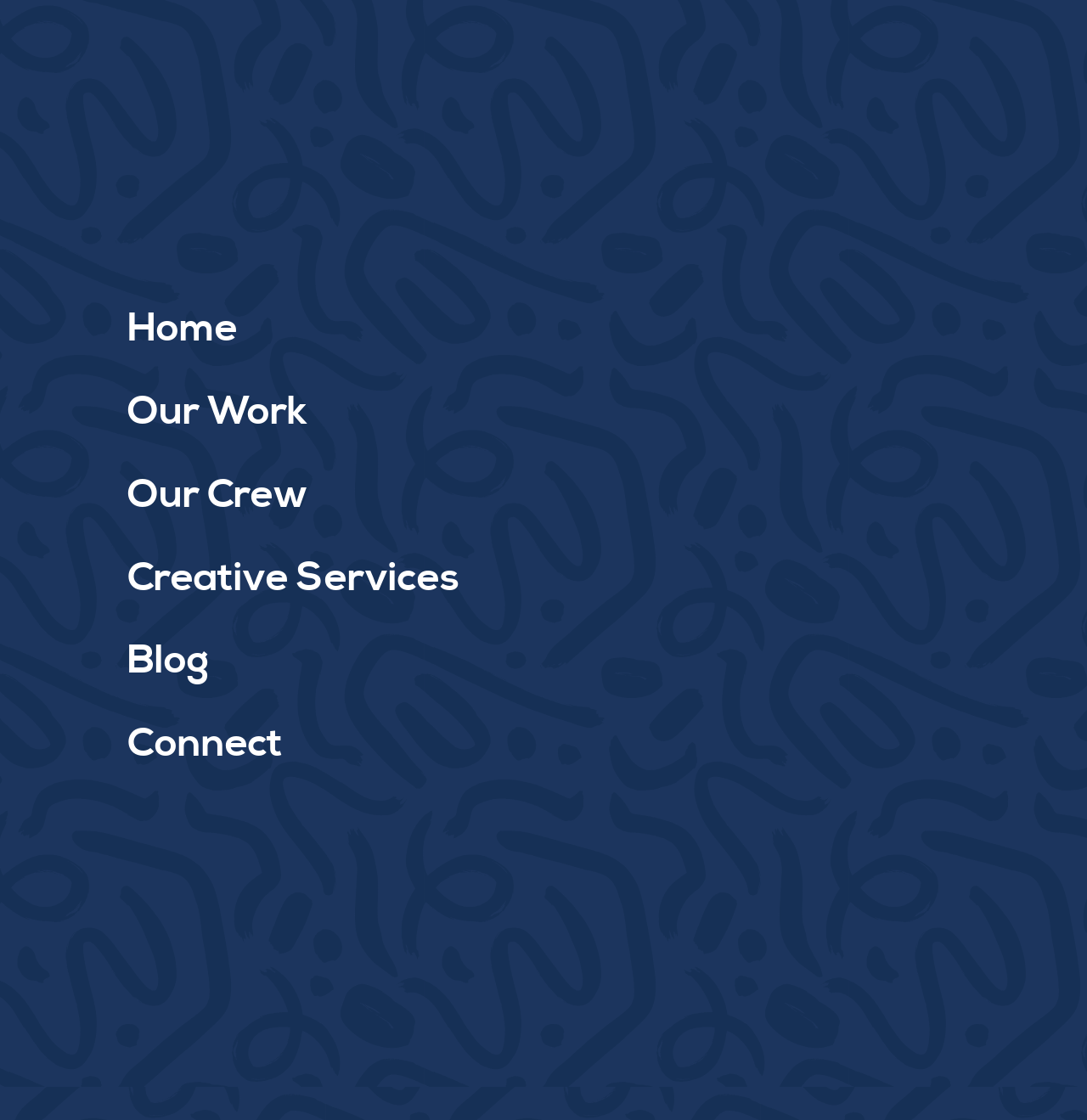Please provide the bounding box coordinates in the format (top-left x, top-left y, bottom-right x, bottom-right y). Remember, all values are floating point numbers between 0 and 1. What is the bounding box coordinate of the region described as: Creative Services

[0.109, 0.495, 0.438, 0.538]